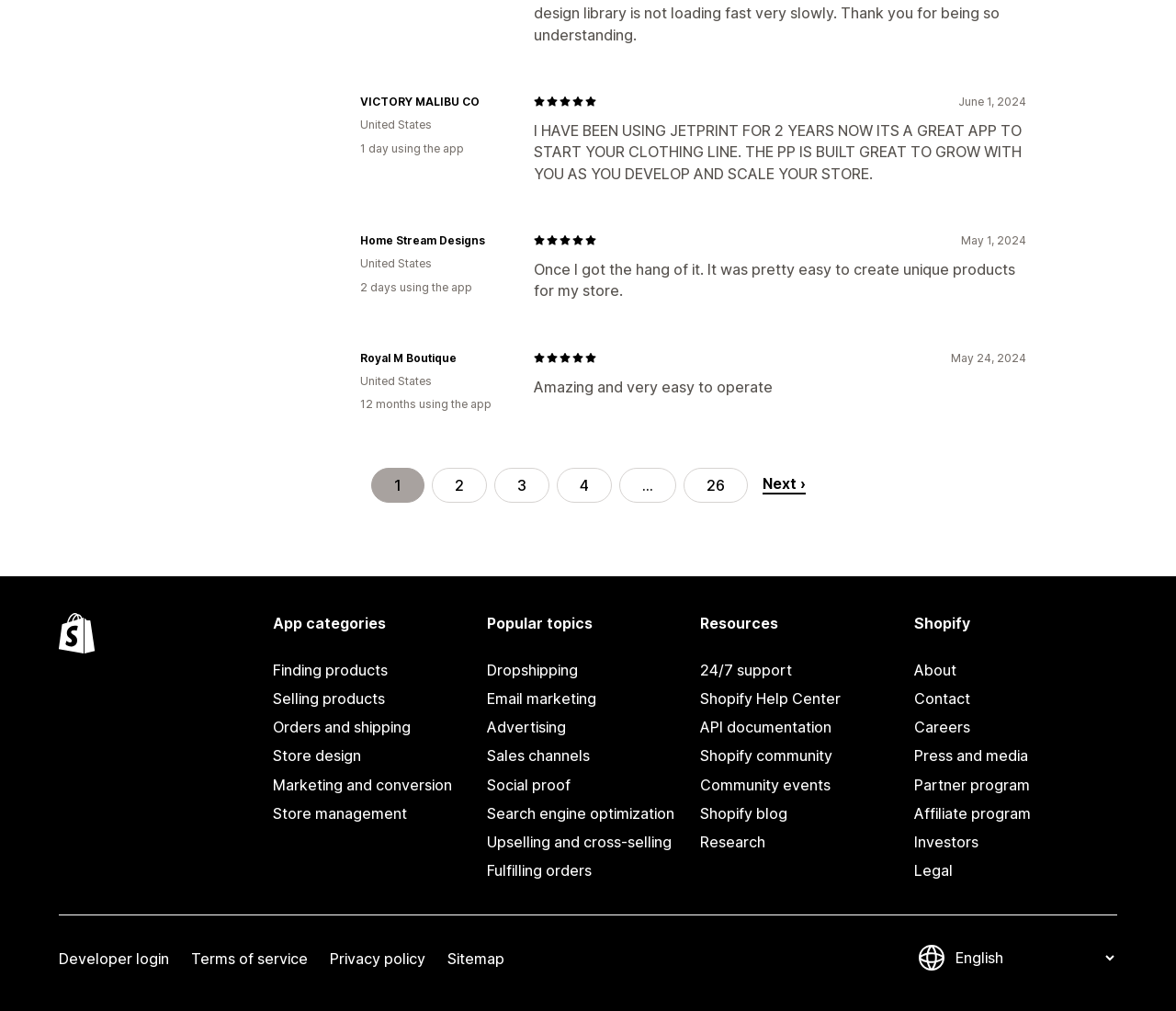Indicate the bounding box coordinates of the element that needs to be clicked to satisfy the following instruction: "Open the VKontakte social media page". The coordinates should be four float numbers between 0 and 1, i.e., [left, top, right, bottom].

None